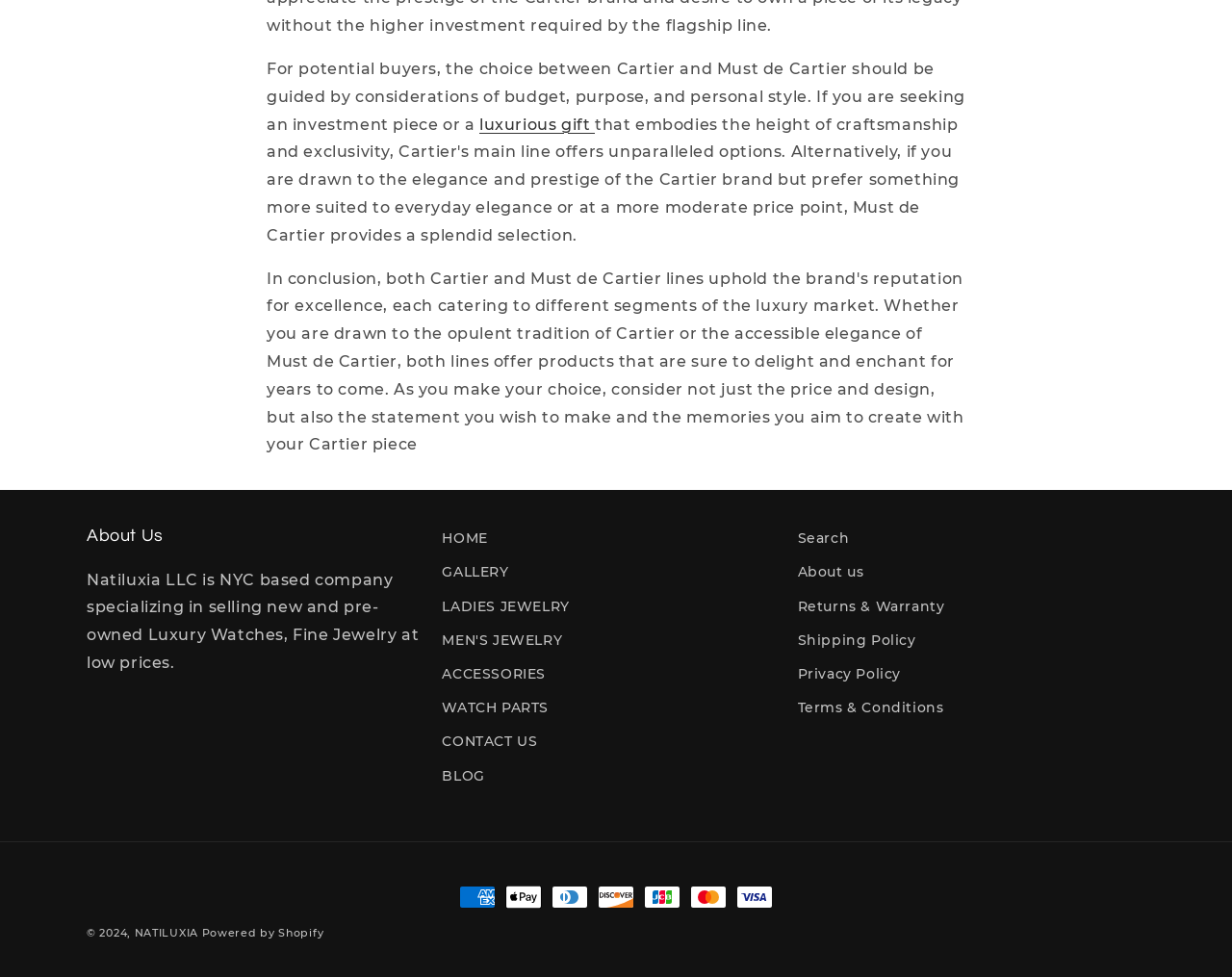Determine the bounding box coordinates of the clickable element to complete this instruction: "View the 'LADIES JEWELRY' collection". Provide the coordinates in the format of four float numbers between 0 and 1, [left, top, right, bottom].

[0.359, 0.604, 0.462, 0.638]